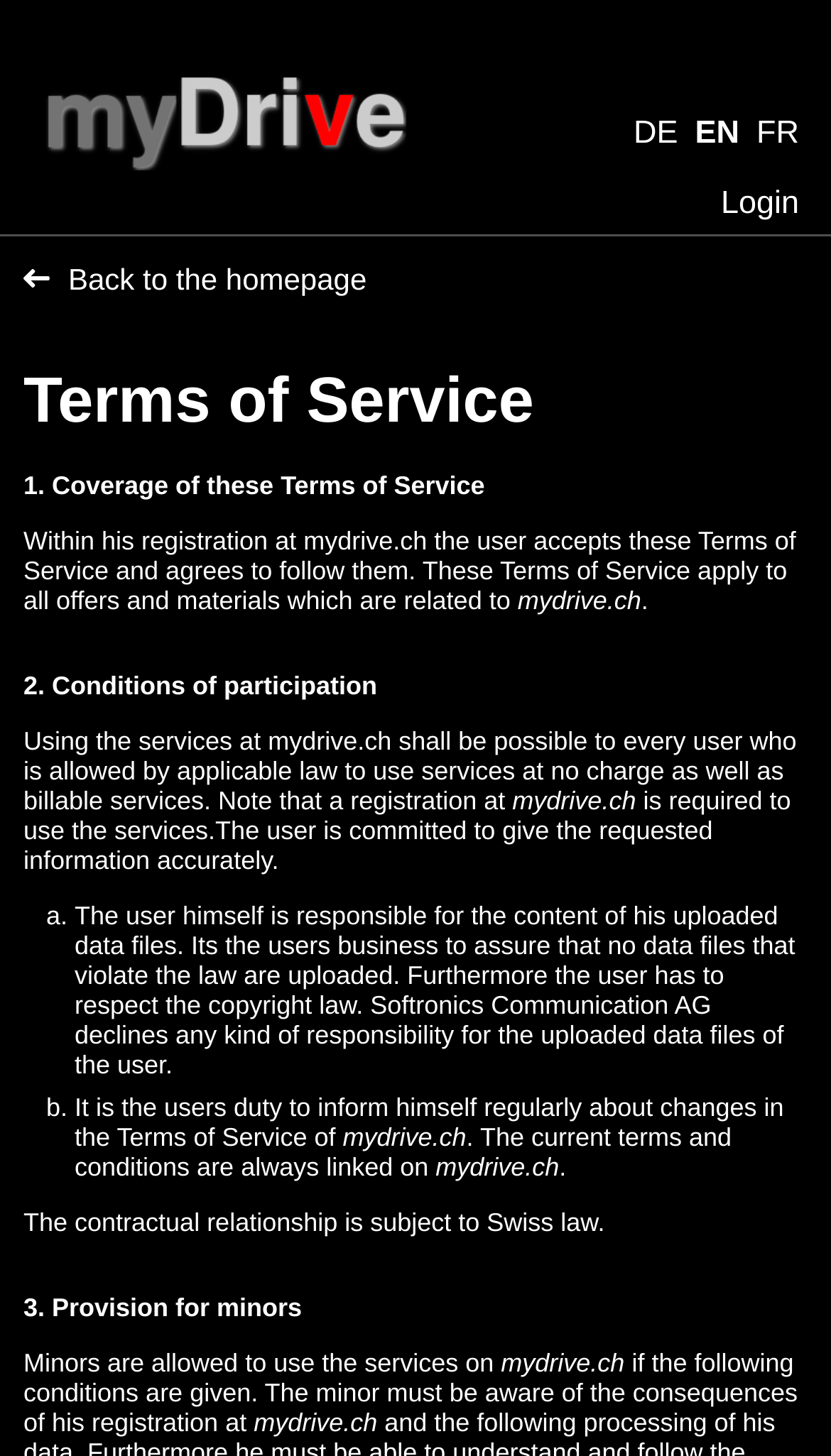Respond with a single word or phrase:
What is the purpose of the user registration?

To use services